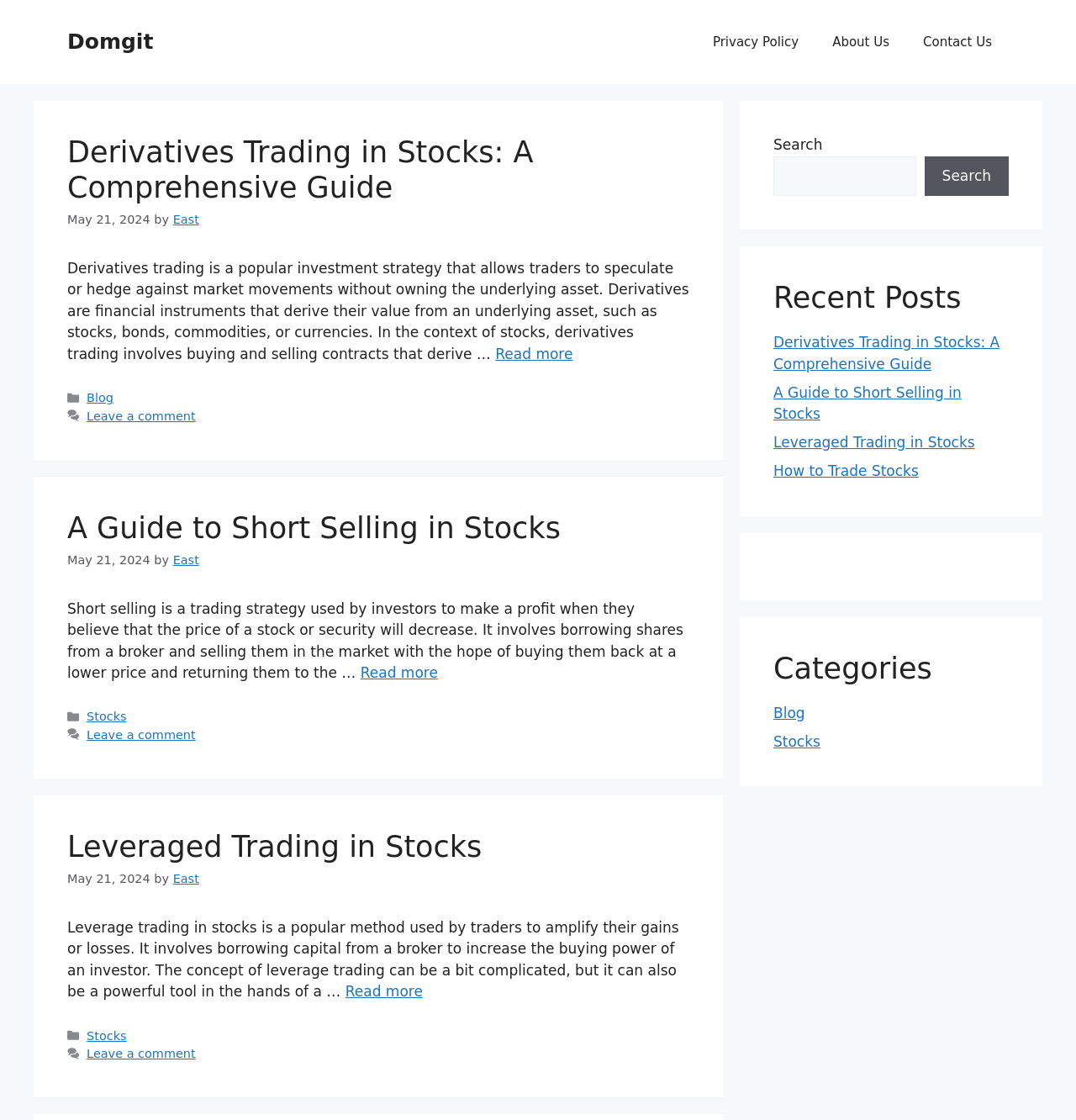Determine the bounding box coordinates of the region I should click to achieve the following instruction: "Search for something". Ensure the bounding box coordinates are four float numbers between 0 and 1, i.e., [left, top, right, bottom].

[0.719, 0.139, 0.851, 0.175]